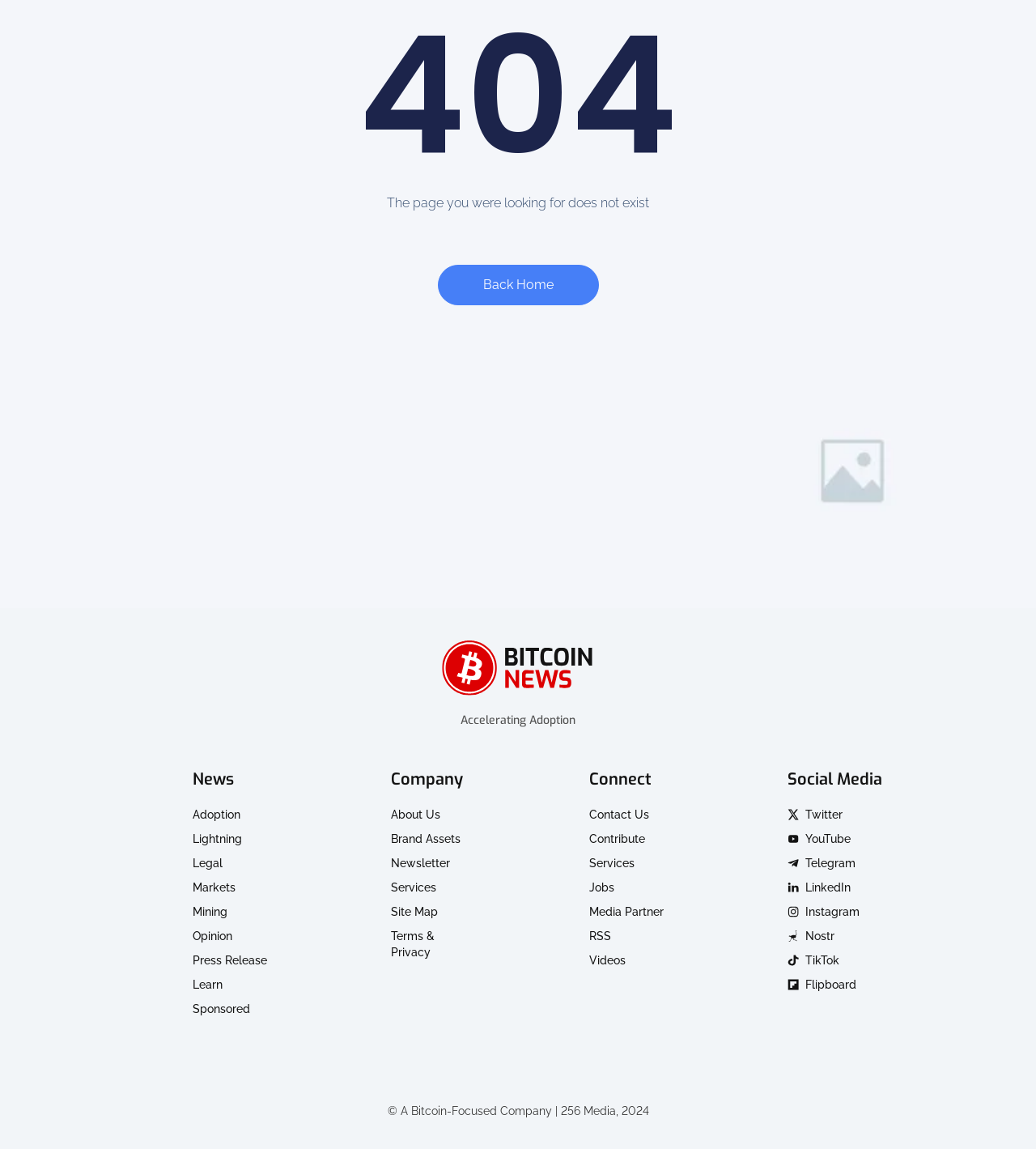Predict the bounding box of the UI element that fits this description: "aria-label="Bitcoin News Logo"".

[0.426, 0.558, 0.574, 0.606]